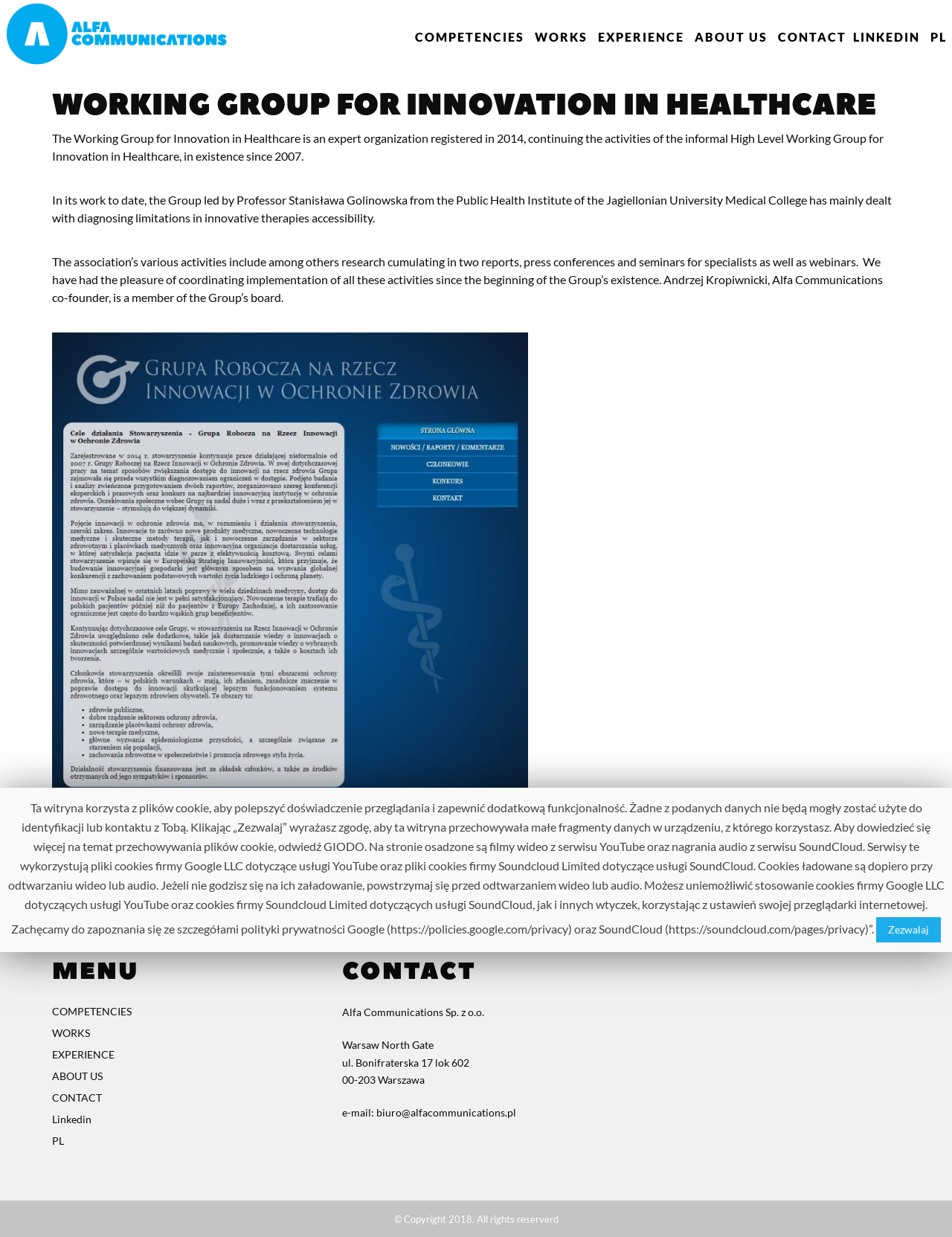What is the name of the organization?
Based on the visual, give a brief answer using one word or a short phrase.

Working Group for Innovation in Healthcare